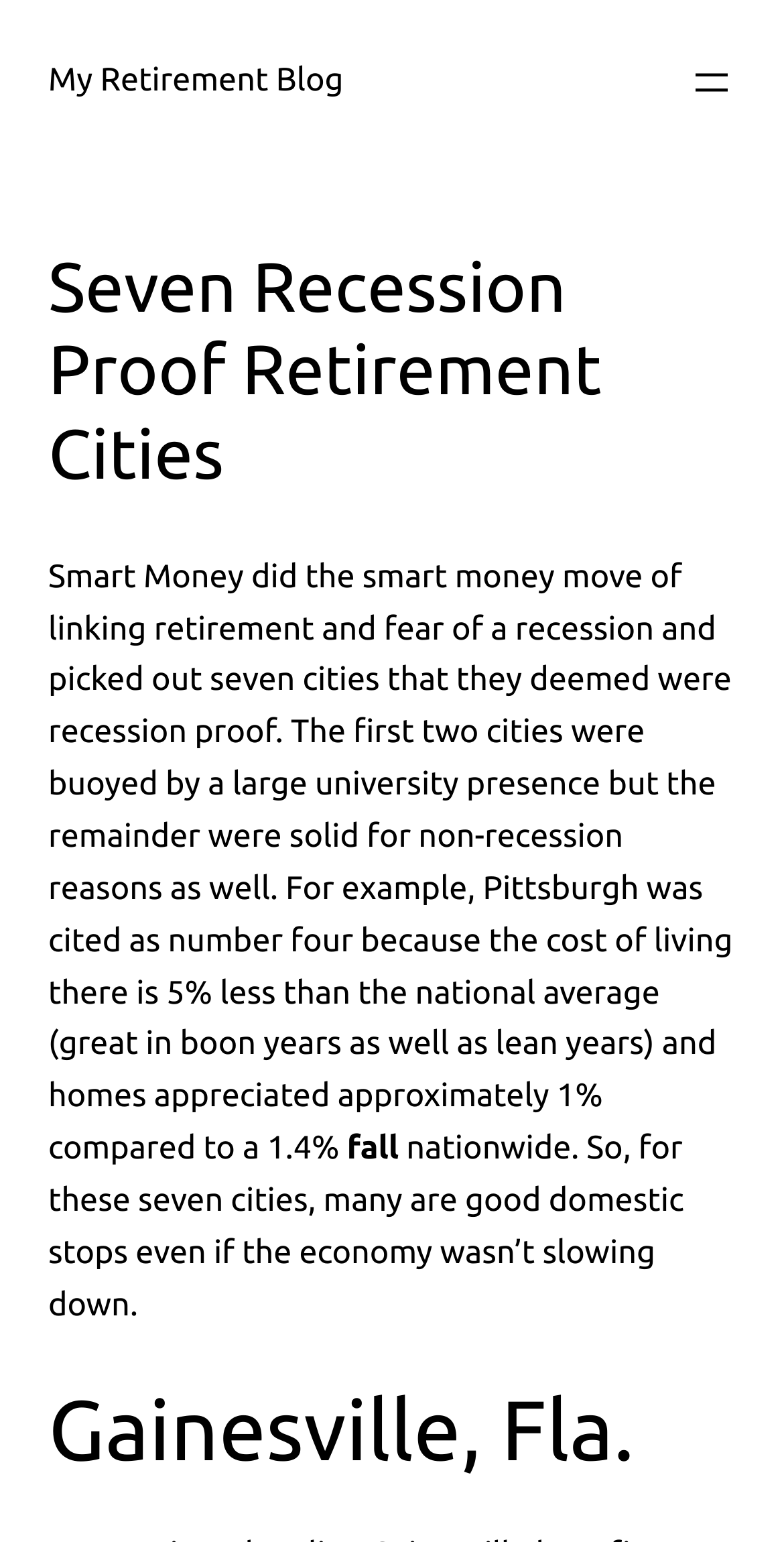Provide the bounding box coordinates of the HTML element described by the text: "here ›".

None